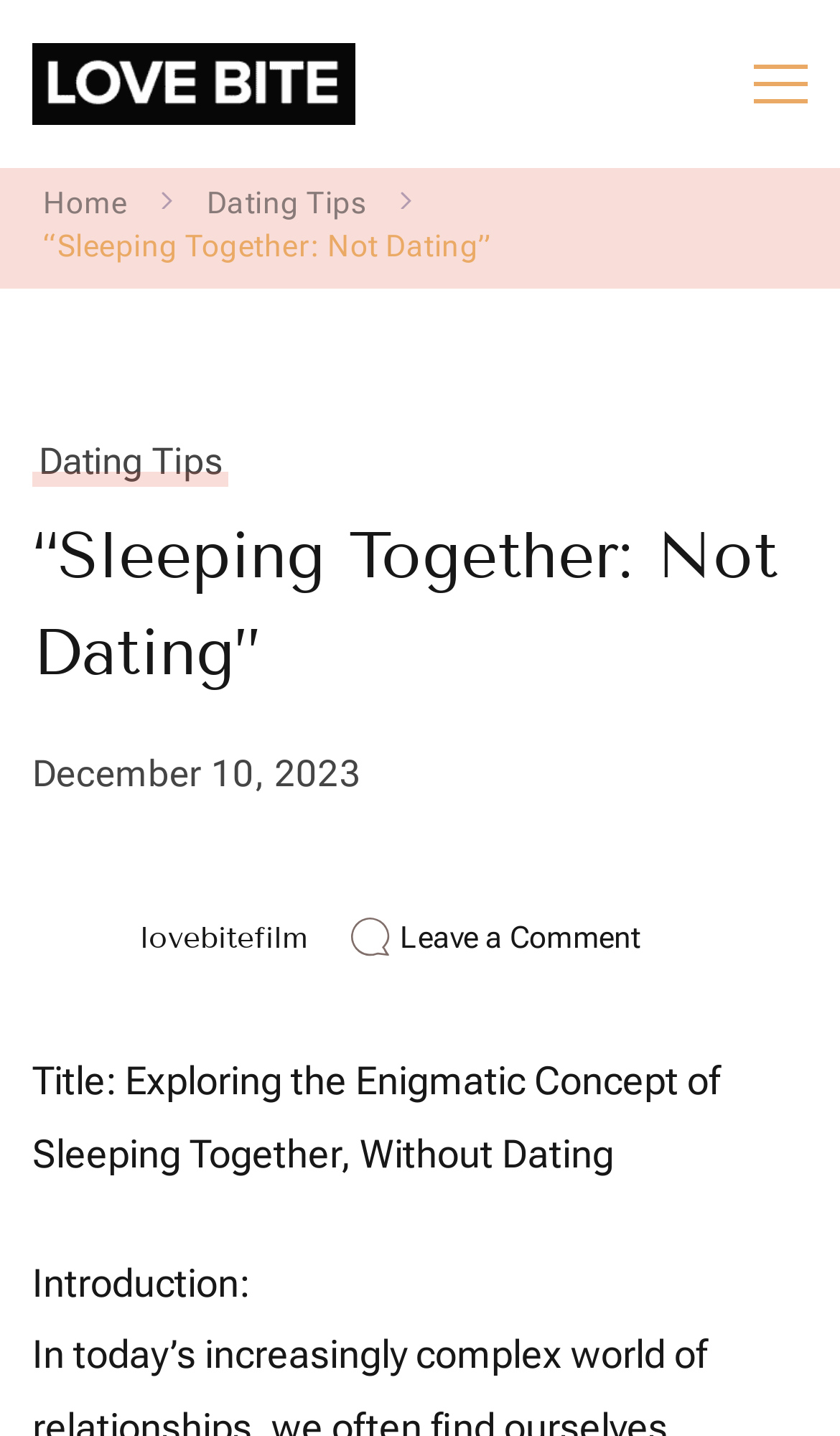Calculate the bounding box coordinates of the UI element given the description: "February 25, 2020February 25, 2020".

None